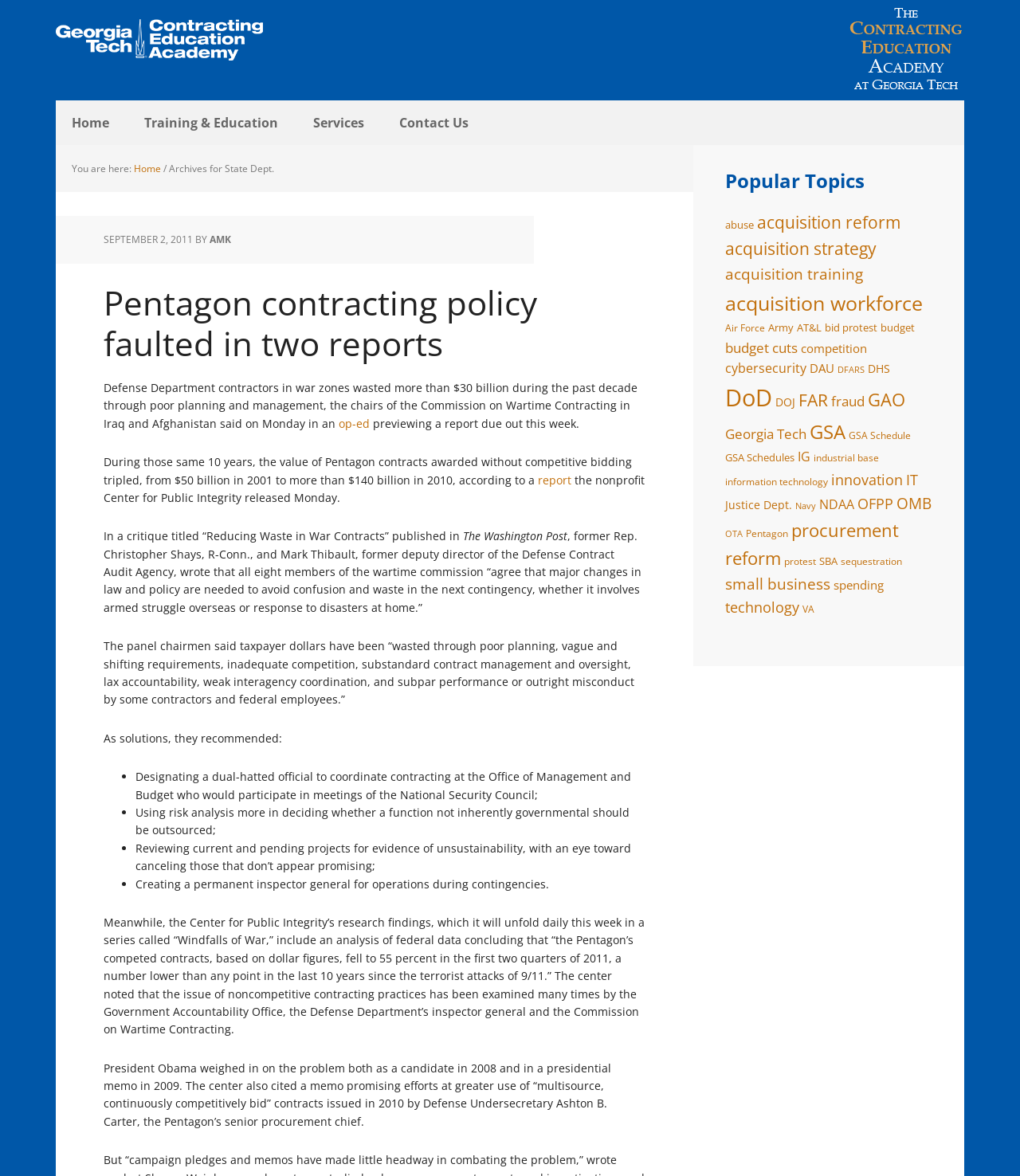Give the bounding box coordinates for this UI element: "Services". The coordinates should be four float numbers between 0 and 1, arranged as [left, top, right, bottom].

[0.291, 0.085, 0.373, 0.123]